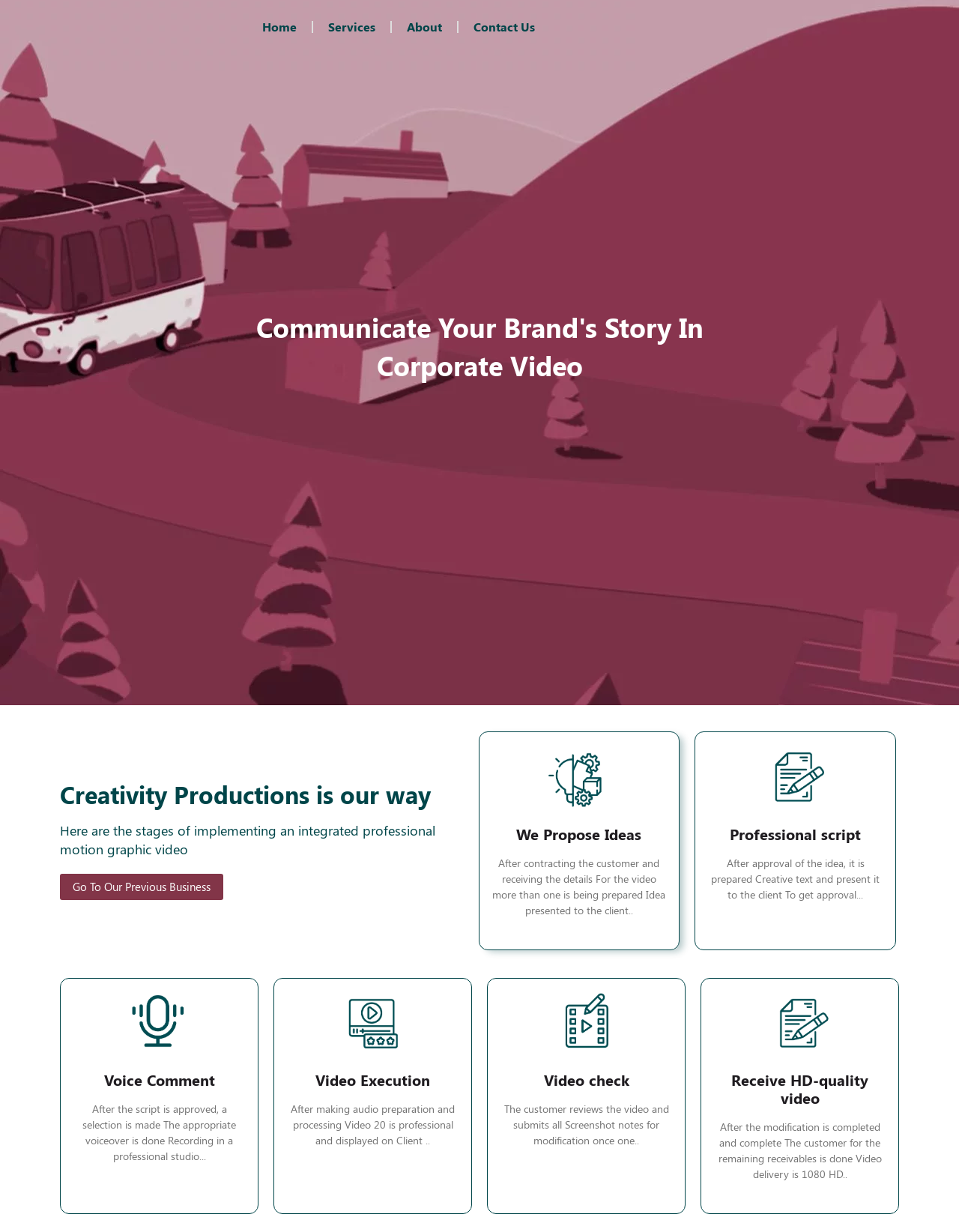Identify the bounding box coordinates for the UI element described by the following text: "Industrial IoT". Provide the coordinates as four float numbers between 0 and 1, in the format [left, top, right, bottom].

None